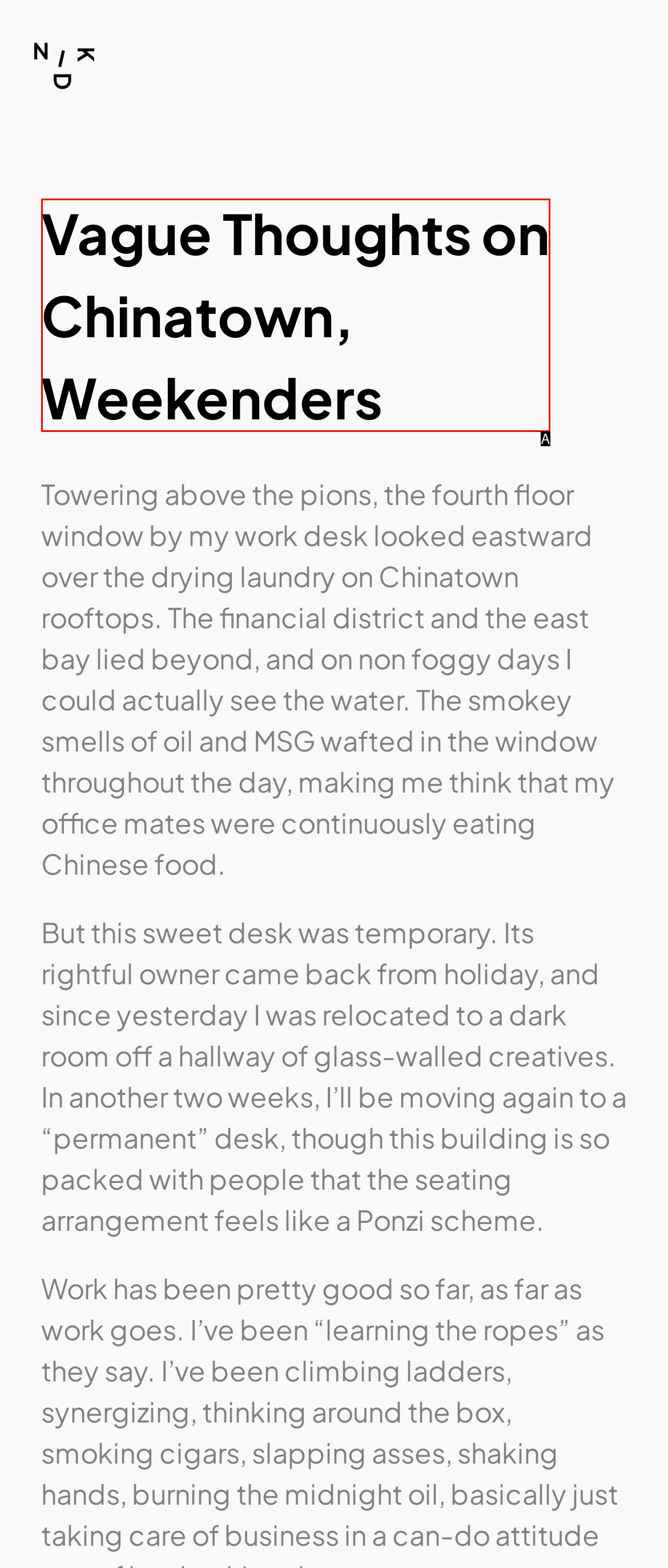Given the description: Vague Thoughts on Chinatown, Weekenders
Identify the letter of the matching UI element from the options.

A